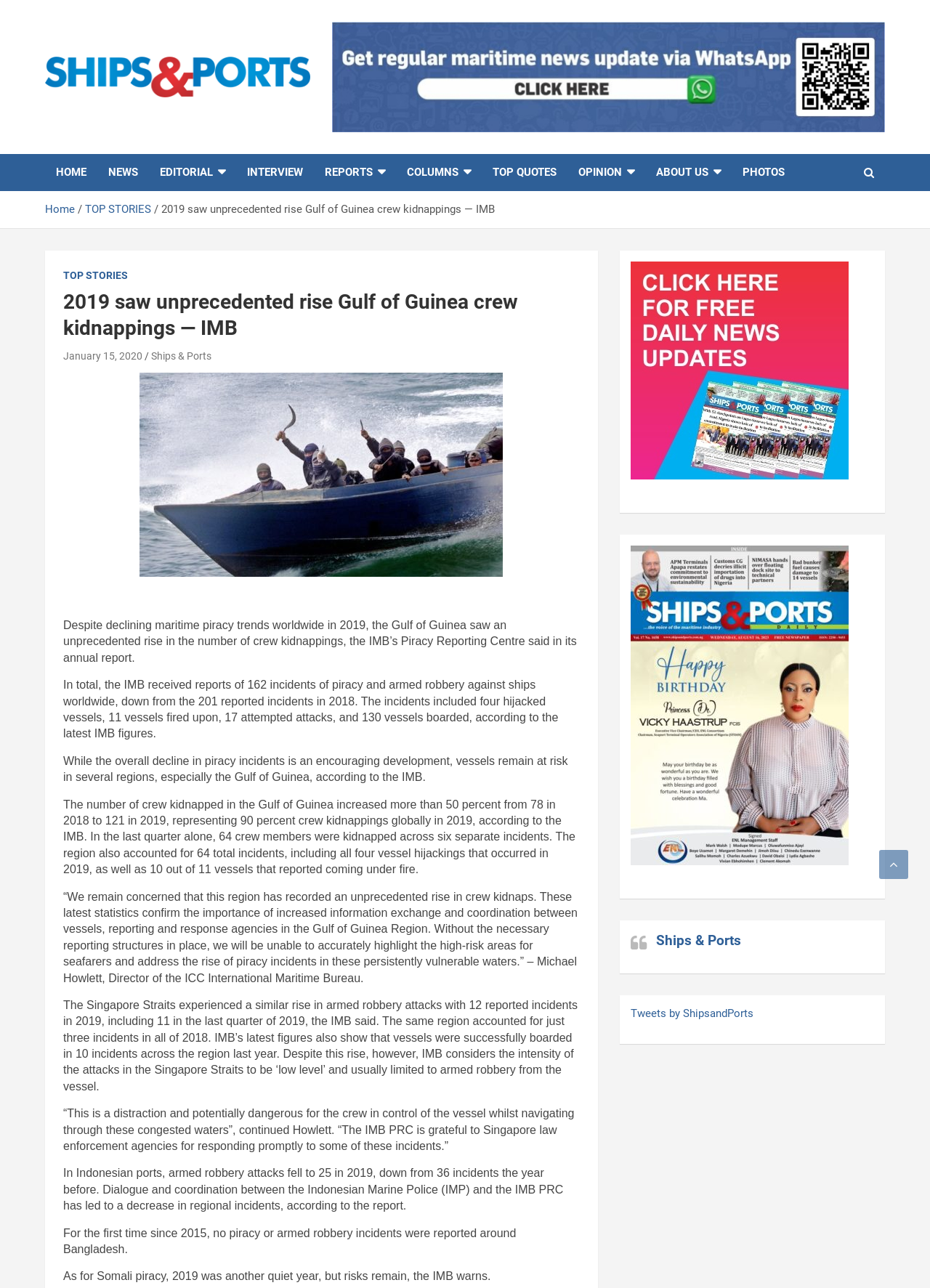Determine the main headline from the webpage and extract its text.

2019 saw unprecedented rise Gulf of Guinea crew kidnappings — IMB 